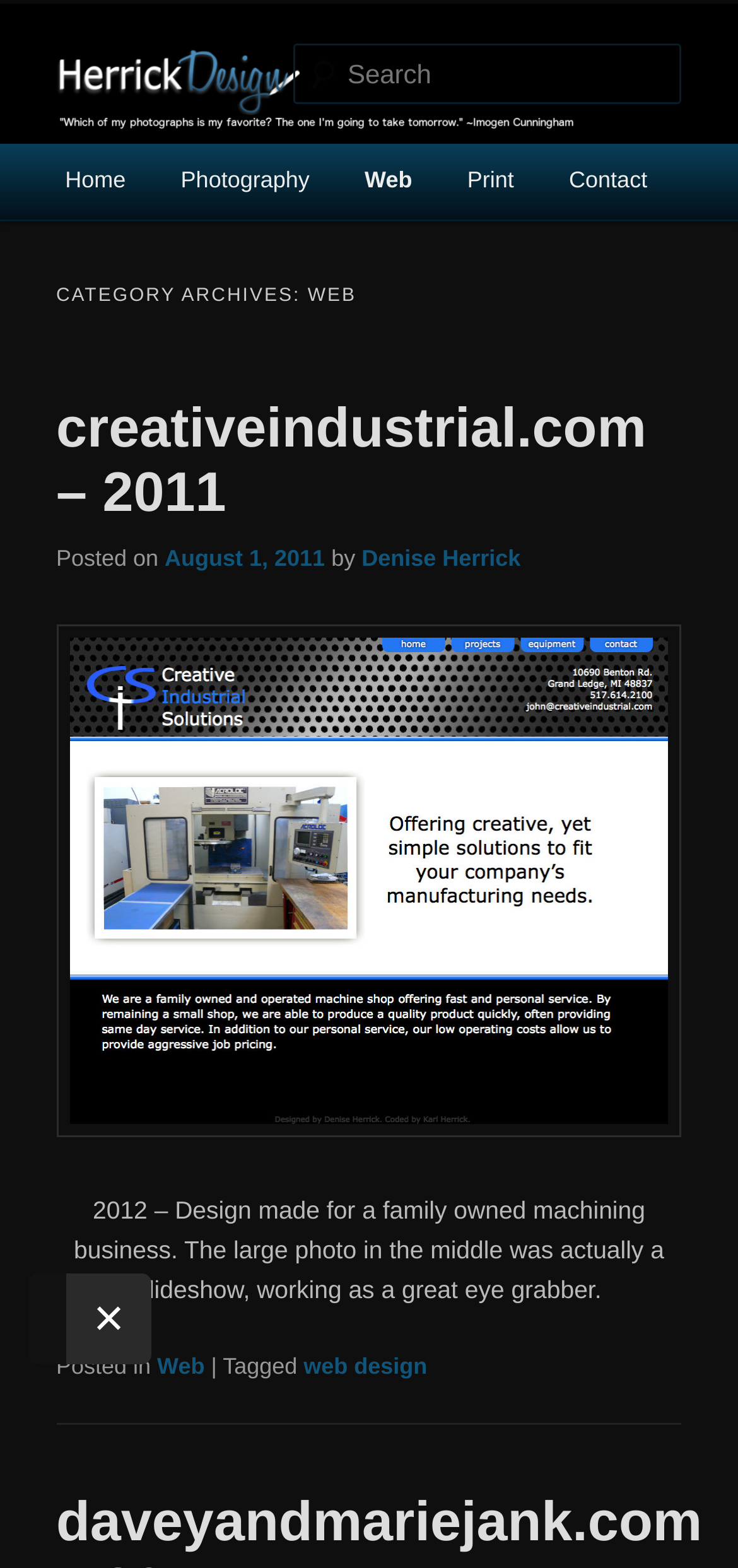Determine the bounding box coordinates of the clickable element necessary to fulfill the instruction: "Read the post about creativeindustrial.com". Provide the coordinates as four float numbers within the 0 to 1 range, i.e., [left, top, right, bottom].

[0.076, 0.253, 0.876, 0.335]